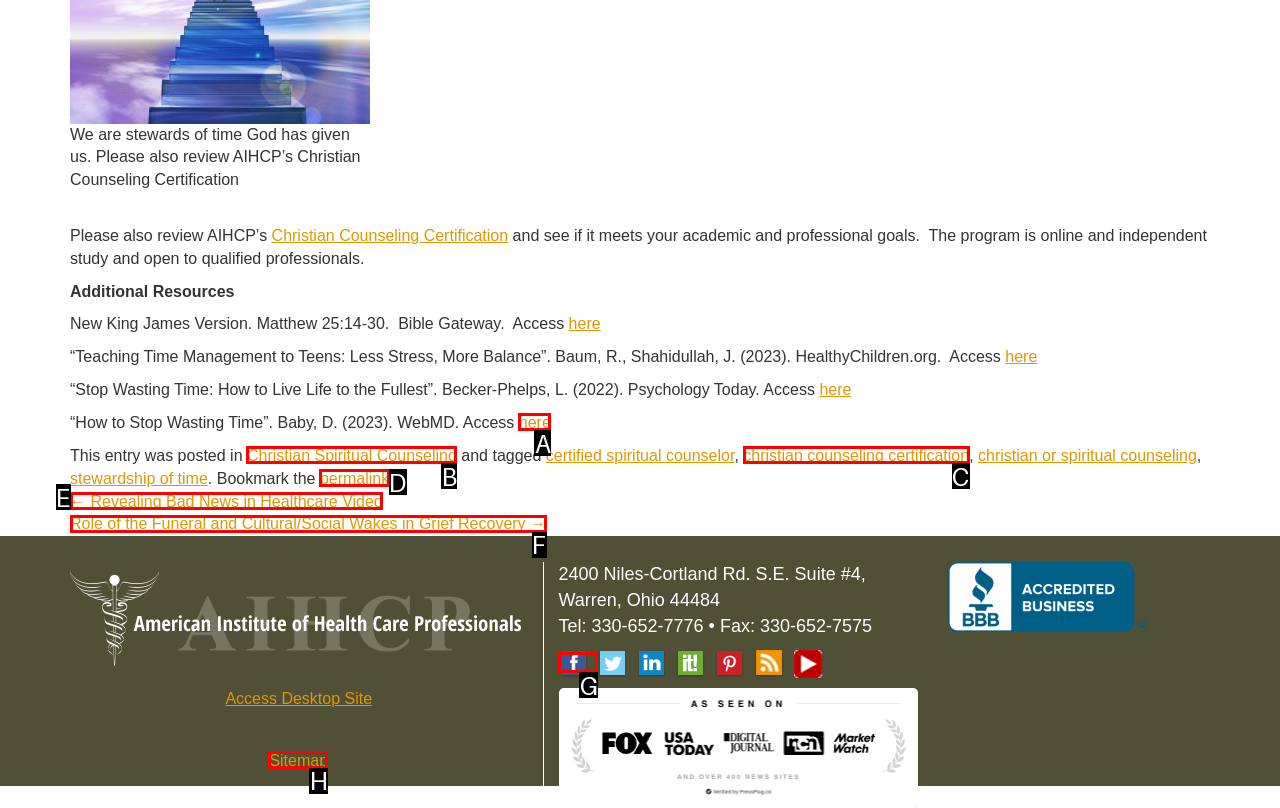Determine which HTML element should be clicked for this task: Access the Sitemap
Provide the option's letter from the available choices.

H